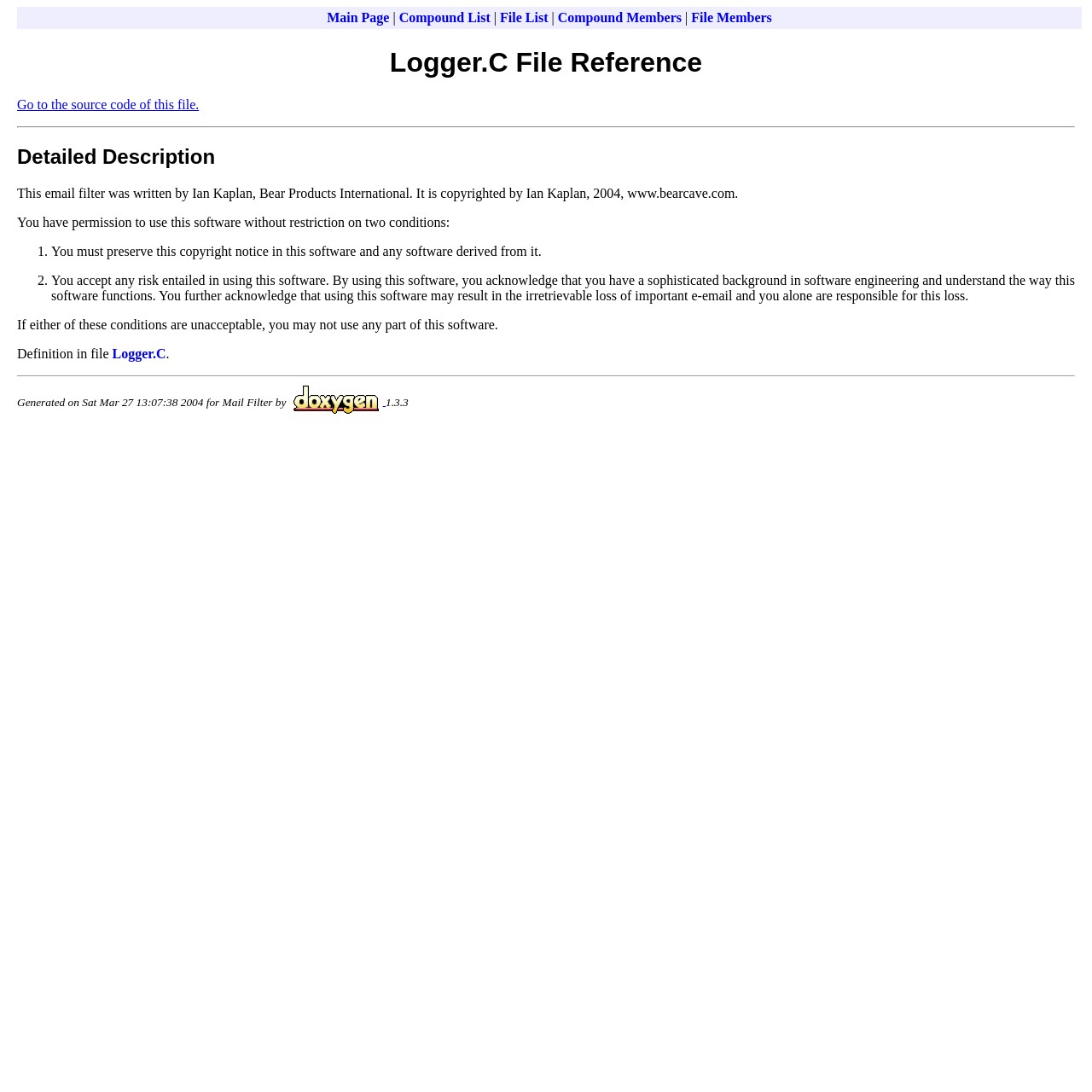Please find and report the bounding box coordinates of the element to click in order to perform the following action: "Visit the doxygen website". The coordinates should be expressed as four float numbers between 0 and 1, in the format [left, top, right, bottom].

[0.265, 0.362, 0.353, 0.374]